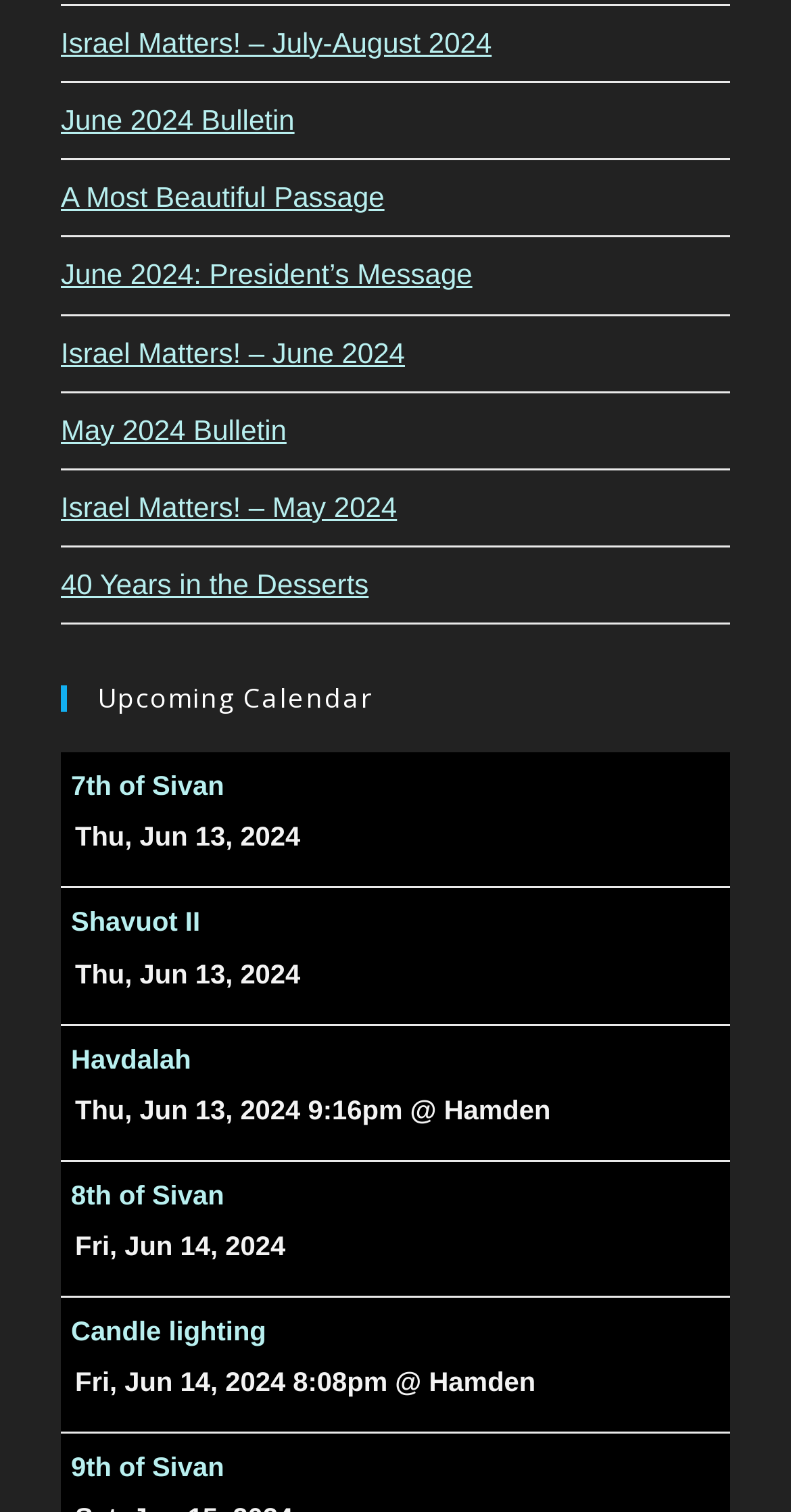How many rows are in the Upcoming Calendar section?
Using the screenshot, give a one-word or short phrase answer.

5